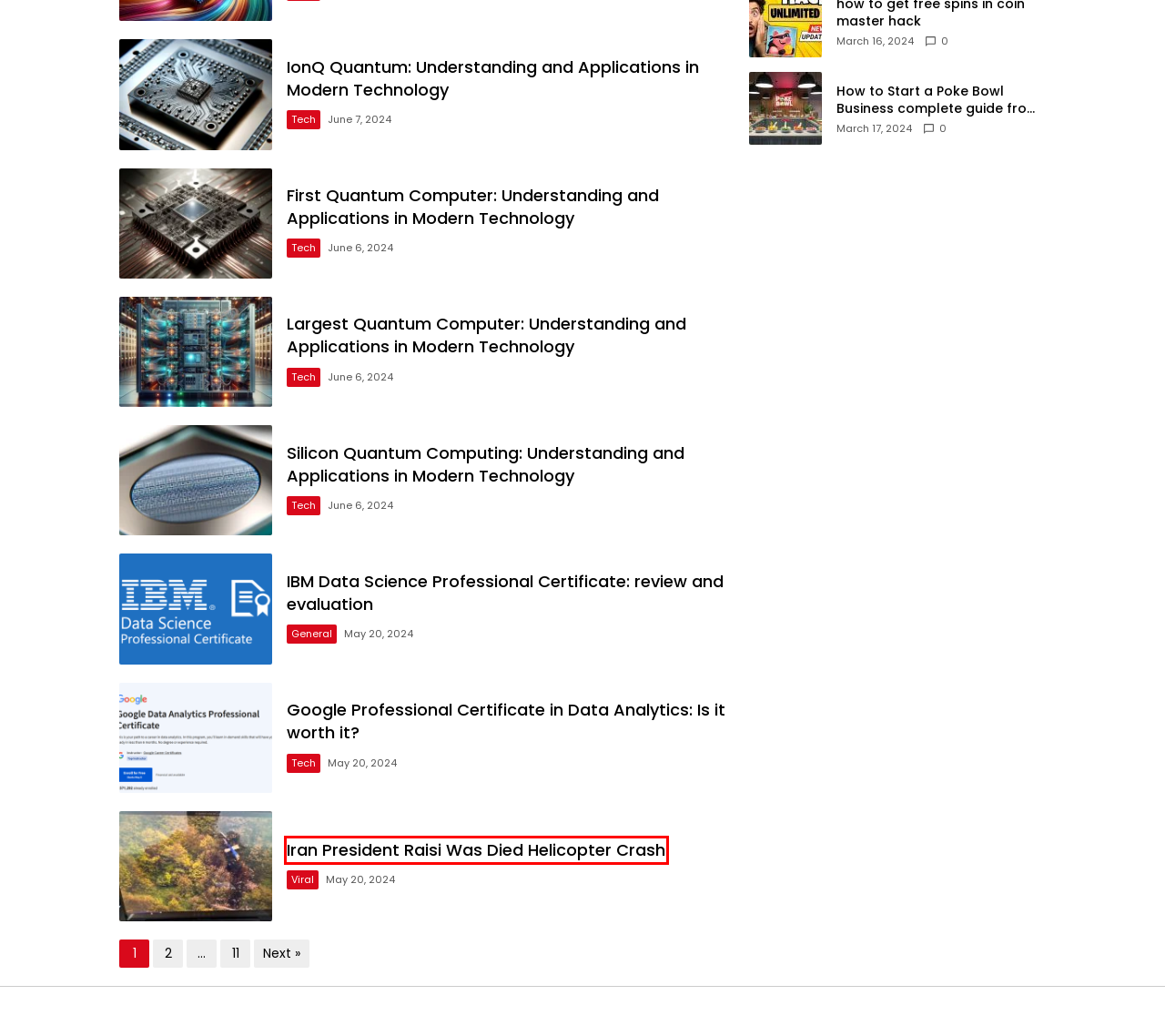You have been given a screenshot of a webpage with a red bounding box around a UI element. Select the most appropriate webpage description for the new webpage that appears after clicking the element within the red bounding box. The choices are:
A. IBM Data Science Professional Certificate: review and evaluation - Skeeterart
B. Google Professional Certificate in Data Analytics: Is it worth it? - Skeeterart
C. How to Start a Poke Bowl Business complete guide from experts - Skeeterart
D. Largest Quantum Computer: Understanding and Applications in Modern Technology - Skeeterart
E. Silicon Quantum Computing: Understanding and Applications in Modern Technology - Skeeterart
F. Viral - Skeeterart
G. Rigetti Quantum Computing: Pioneering Quantum Technology and Its Promising Future - Skeeterart
H. Iran President Raisi Was Died Helicopter Crash - Skeeterart

H